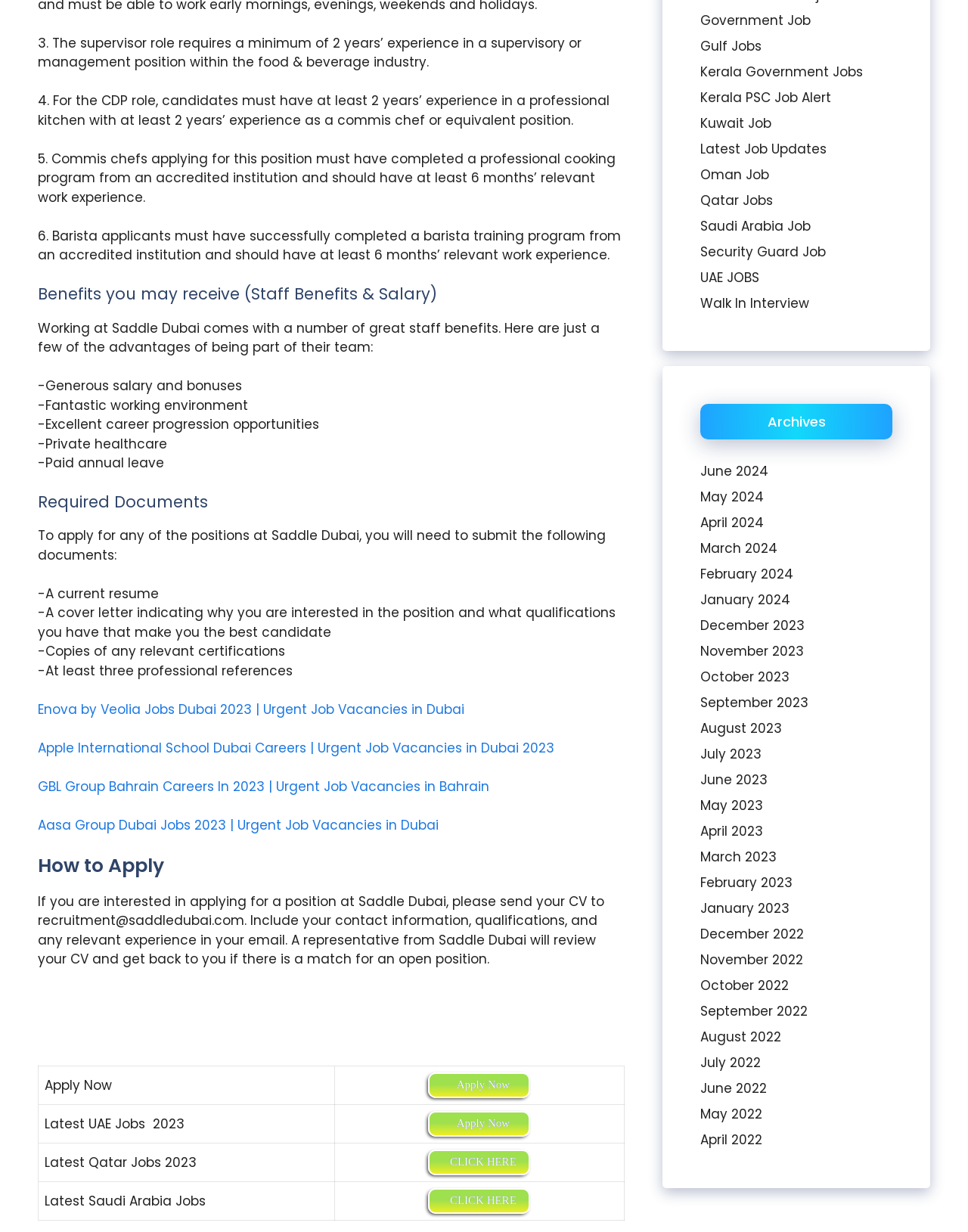How do you apply for a position at Saddle Dubai?
Based on the content of the image, thoroughly explain and answer the question.

The webpage instructs that if you are interested in applying for a position at Saddle Dubai, you should send your CV to recruitment@saddledubai.com, including your contact information, qualifications, and any relevant experience in your email.